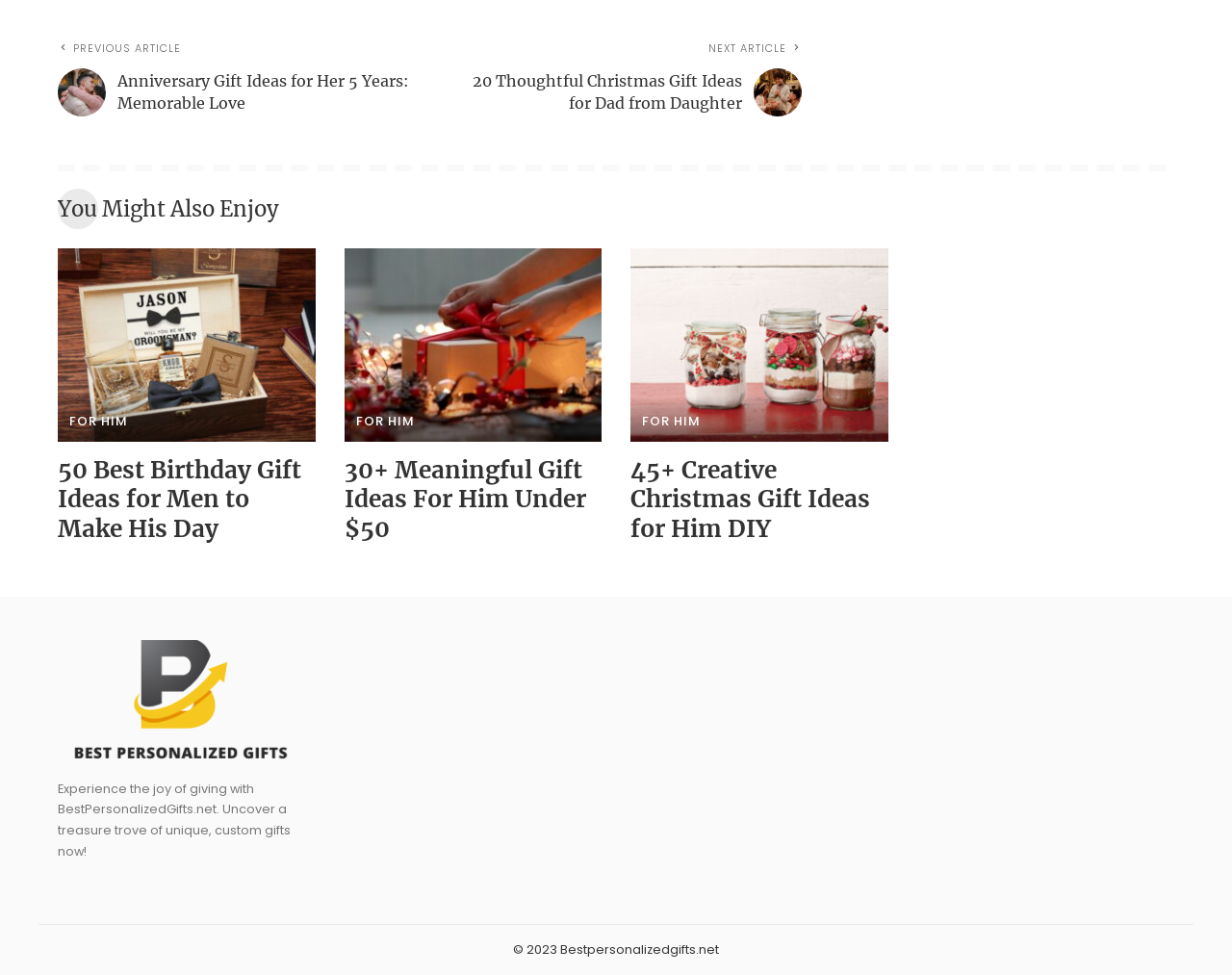Can you find the bounding box coordinates of the area I should click to execute the following instruction: "Explore the 'gift ideas for him under $50' options"?

[0.279, 0.255, 0.488, 0.453]